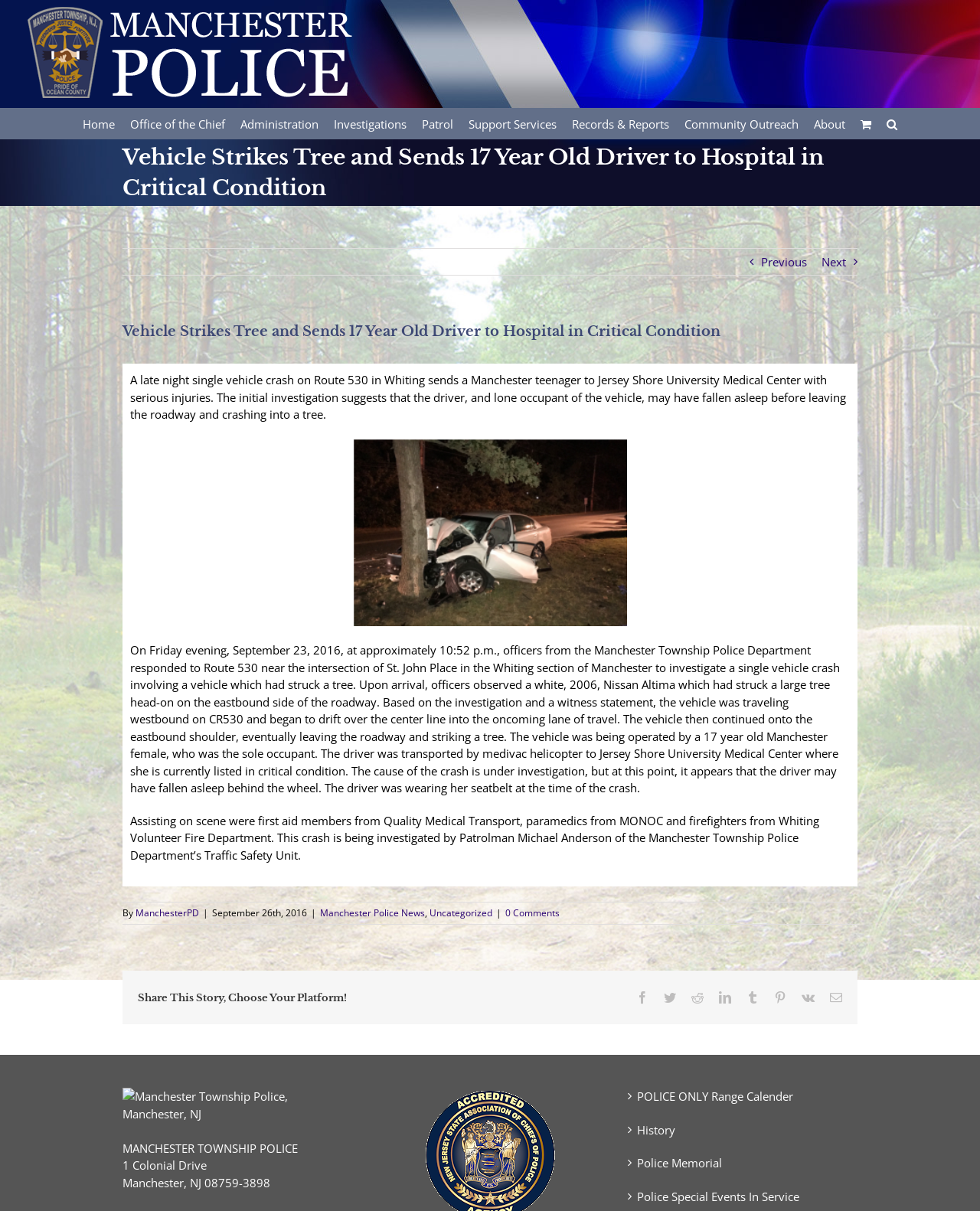Pinpoint the bounding box coordinates of the element that must be clicked to accomplish the following instruction: "View the previous news". The coordinates should be in the format of four float numbers between 0 and 1, i.e., [left, top, right, bottom].

[0.777, 0.205, 0.823, 0.227]